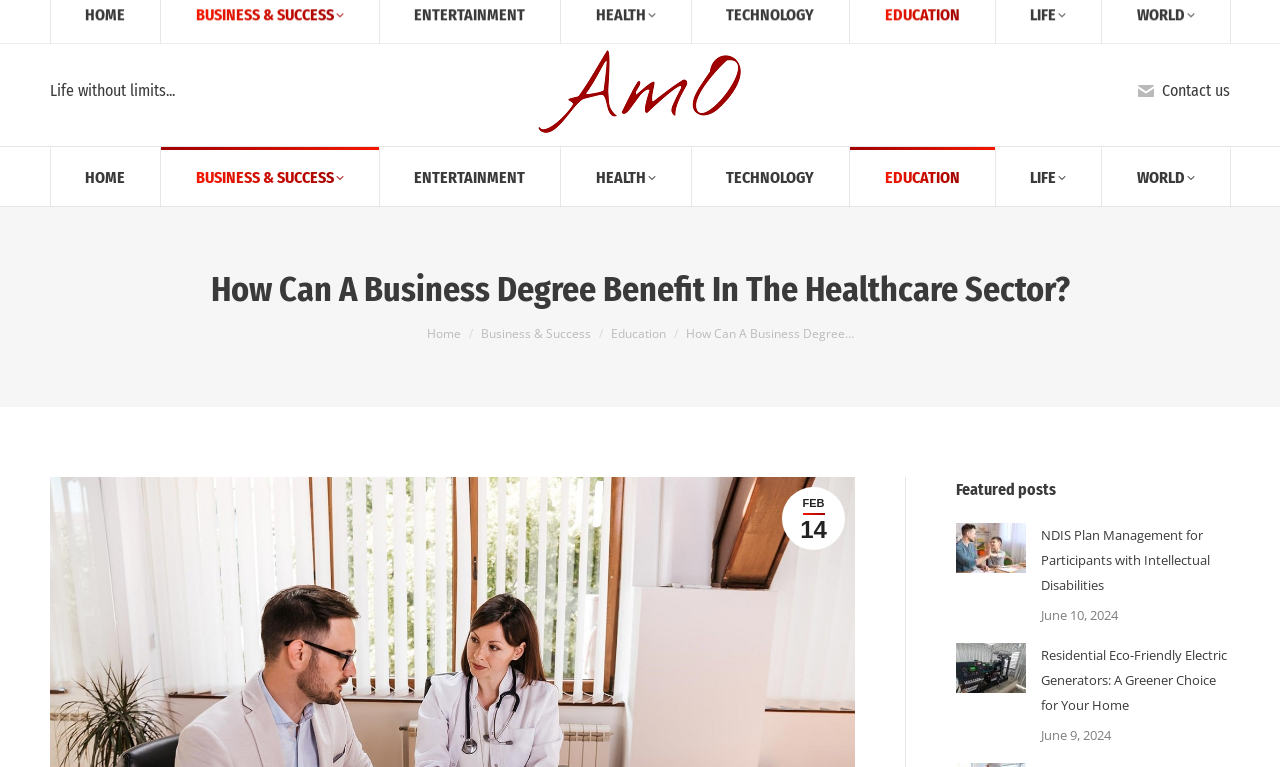Calculate the bounding box coordinates of the UI element given the description: "Business & Success".

[0.375, 0.424, 0.461, 0.446]